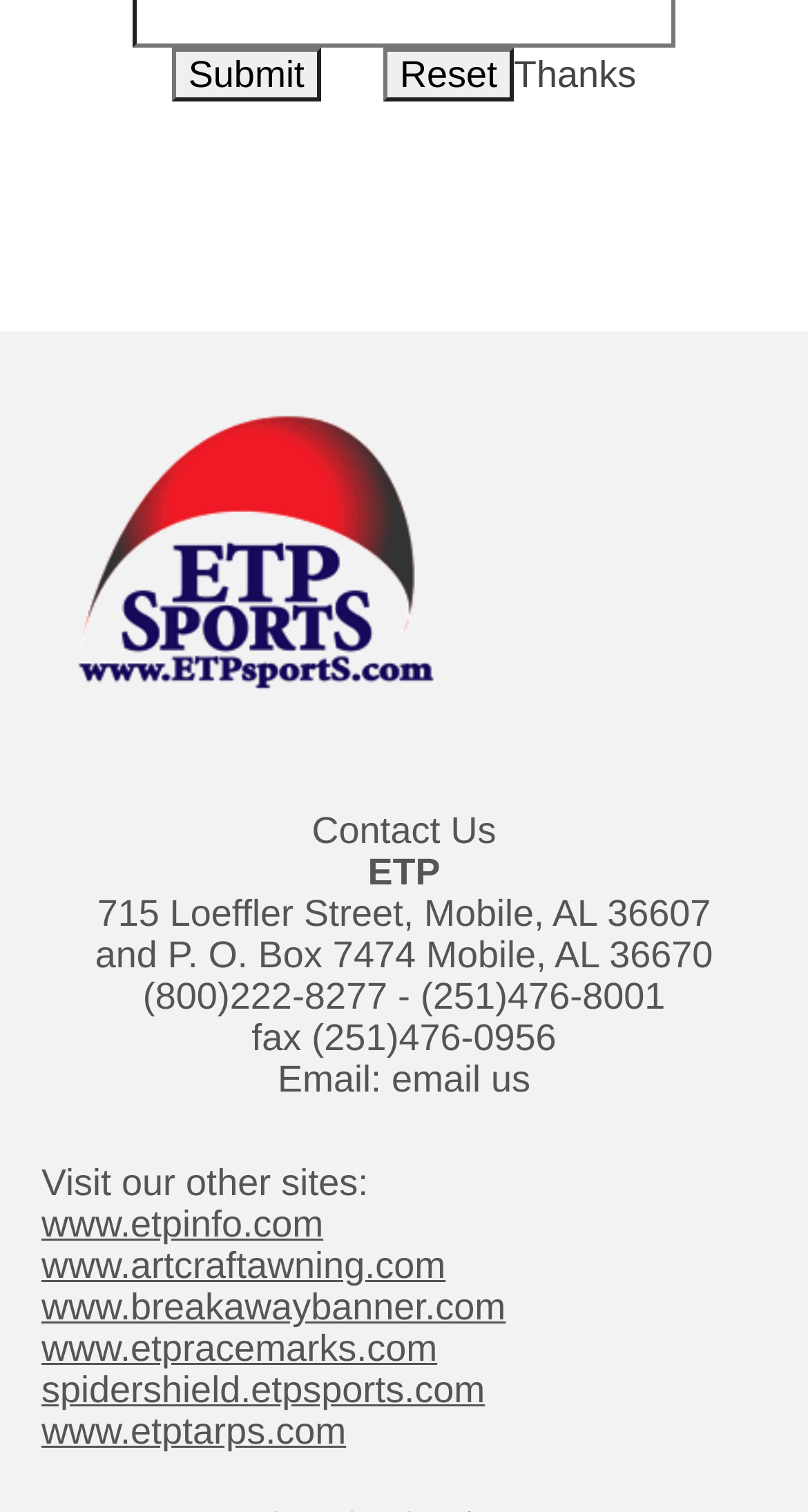Can you find the bounding box coordinates of the area I should click to execute the following instruction: "check copyright information"?

None